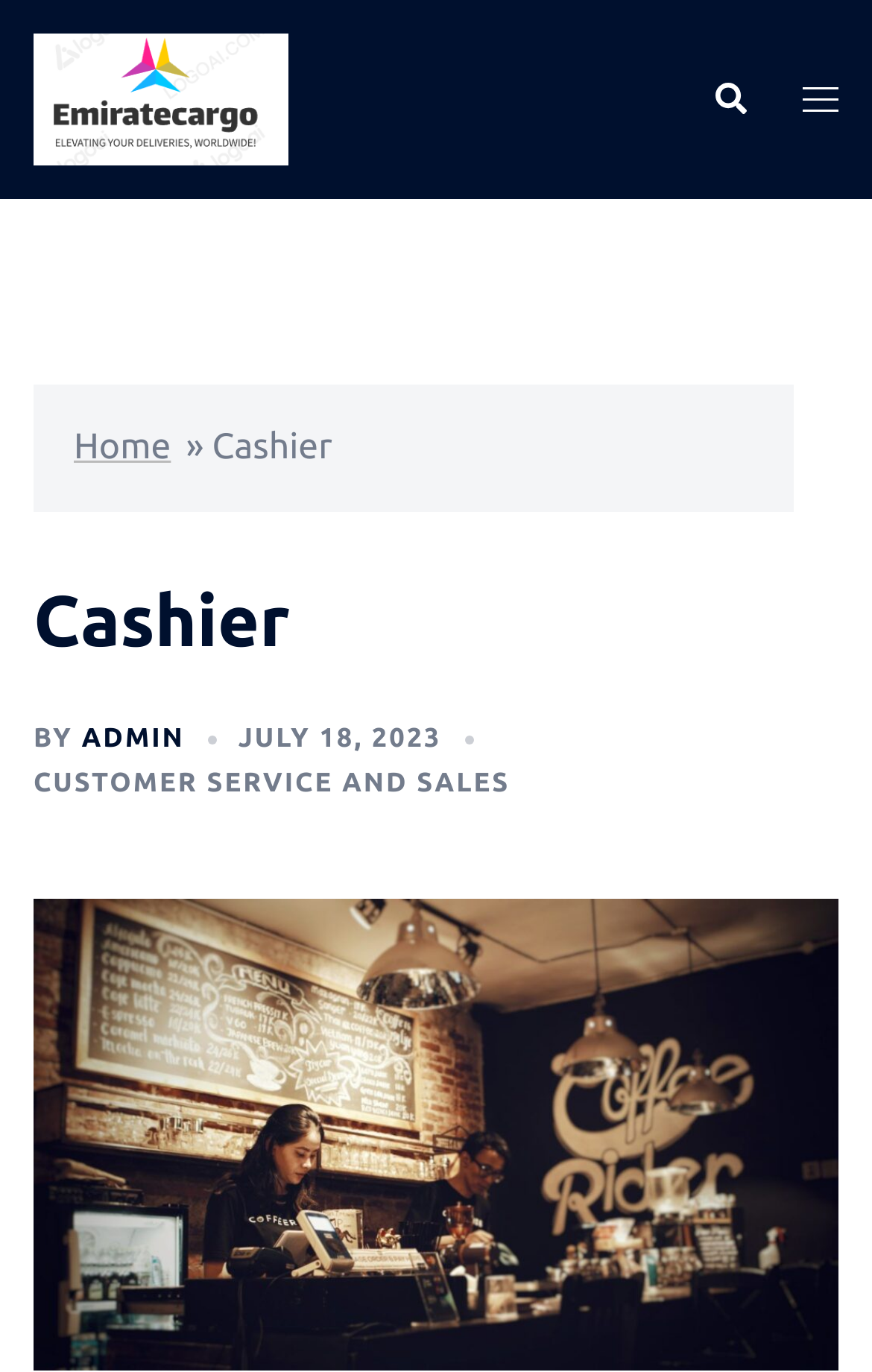What is the company name of the job posting?
Provide a short answer using one word or a brief phrase based on the image.

Emiratecargo